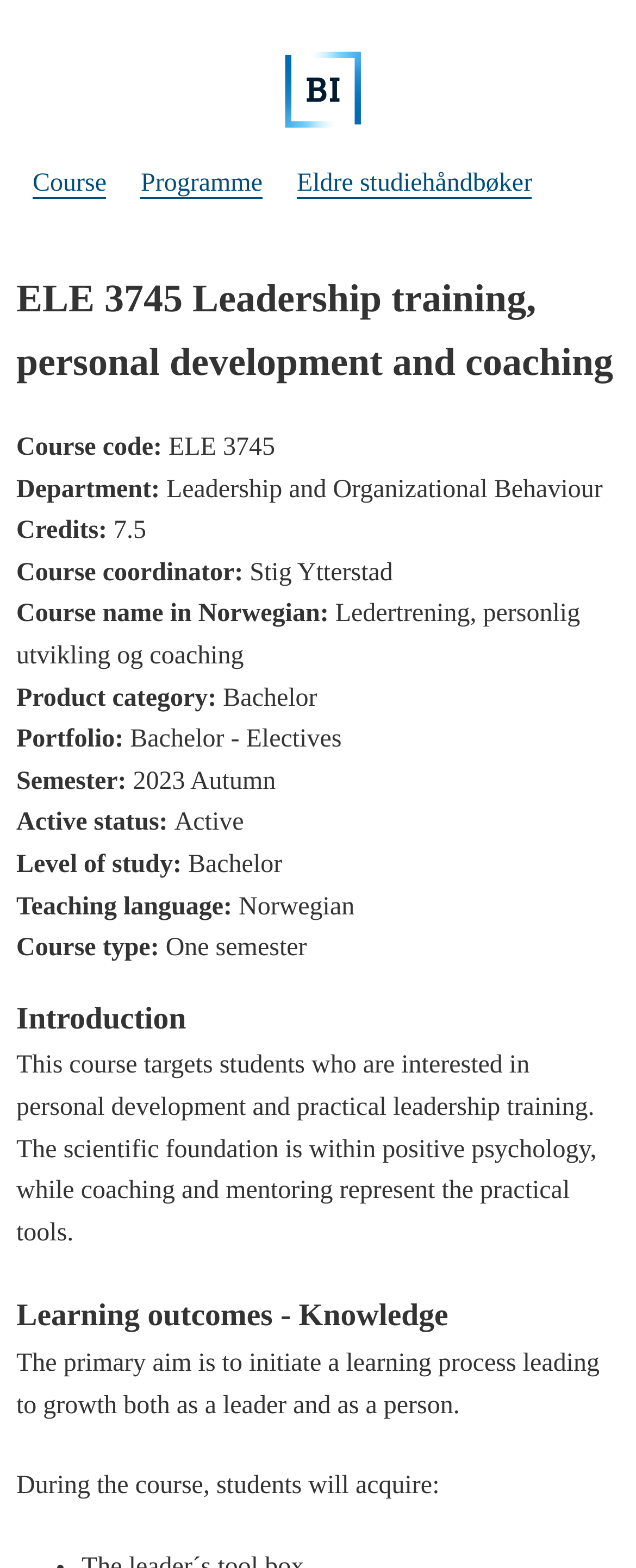What is the department of the course?
Please respond to the question thoroughly and include all relevant details.

The department of the course can be found in the section that lists the course details, where it is labeled as 'Department:' and has the value 'Leadership and Organizational Behaviour'.